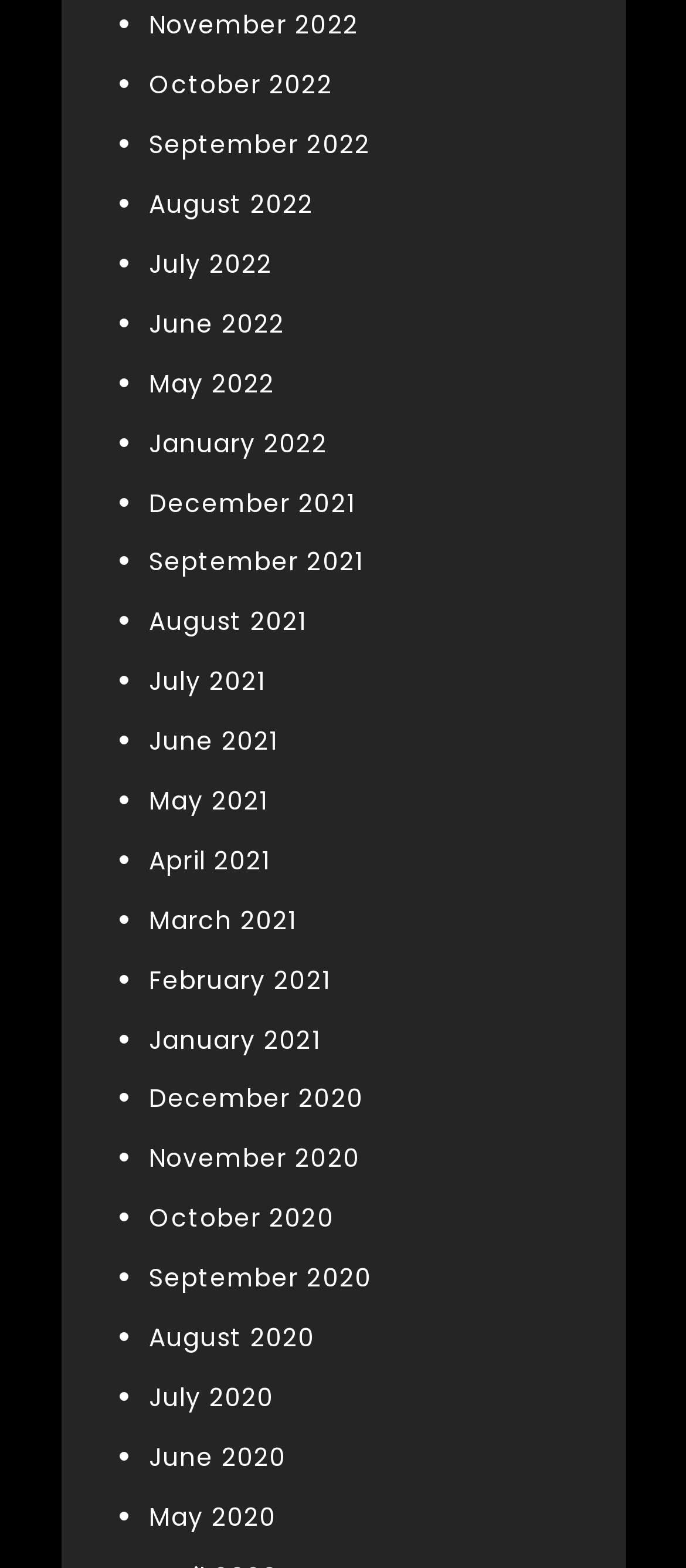Answer the question using only a single word or phrase: 
What are the months listed on the webpage?

Months from 2020 to 2022